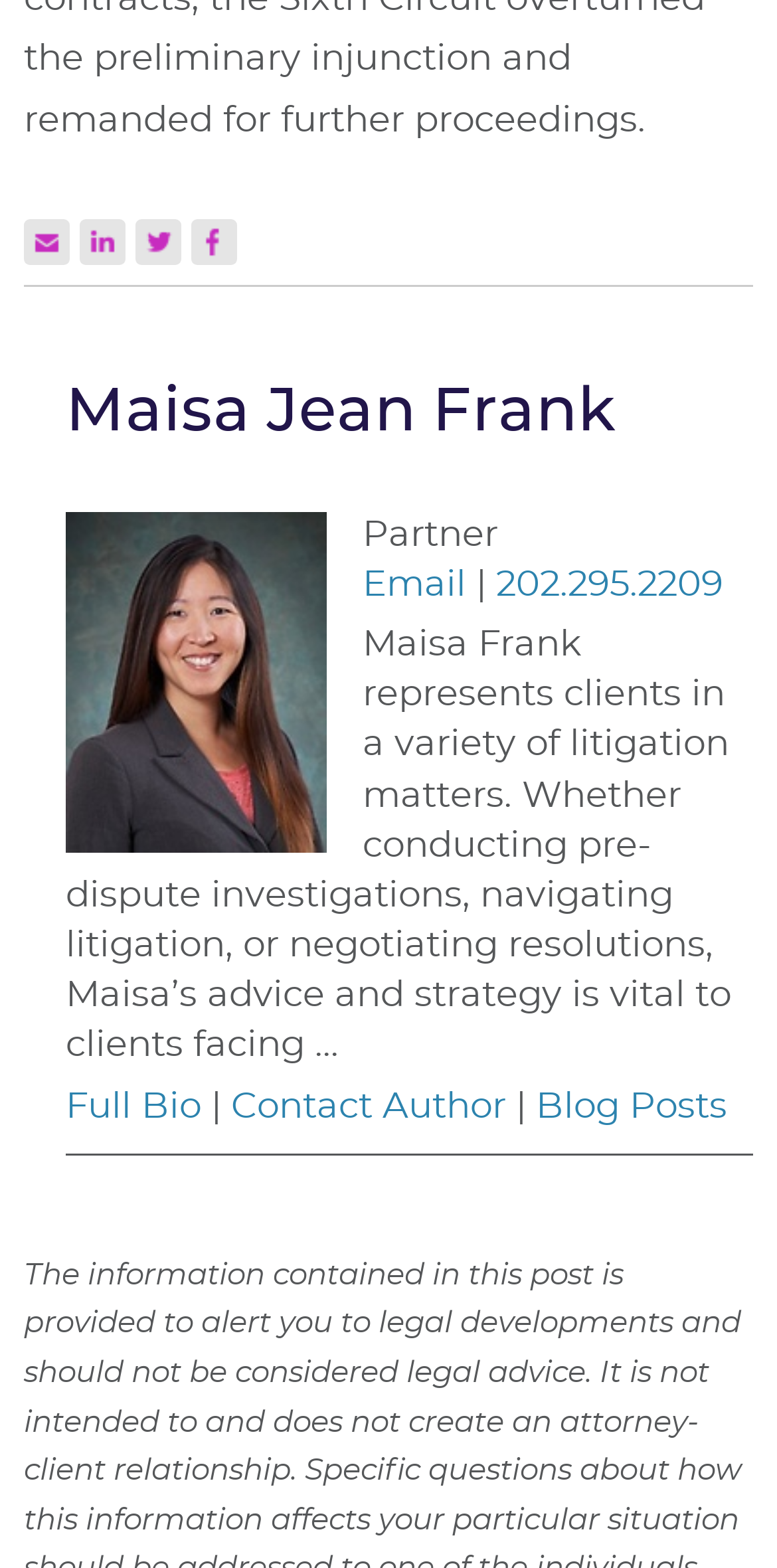Find the bounding box coordinates of the element's region that should be clicked in order to follow the given instruction: "Email Maisa Jean Frank". The coordinates should consist of four float numbers between 0 and 1, i.e., [left, top, right, bottom].

[0.466, 0.362, 0.6, 0.385]